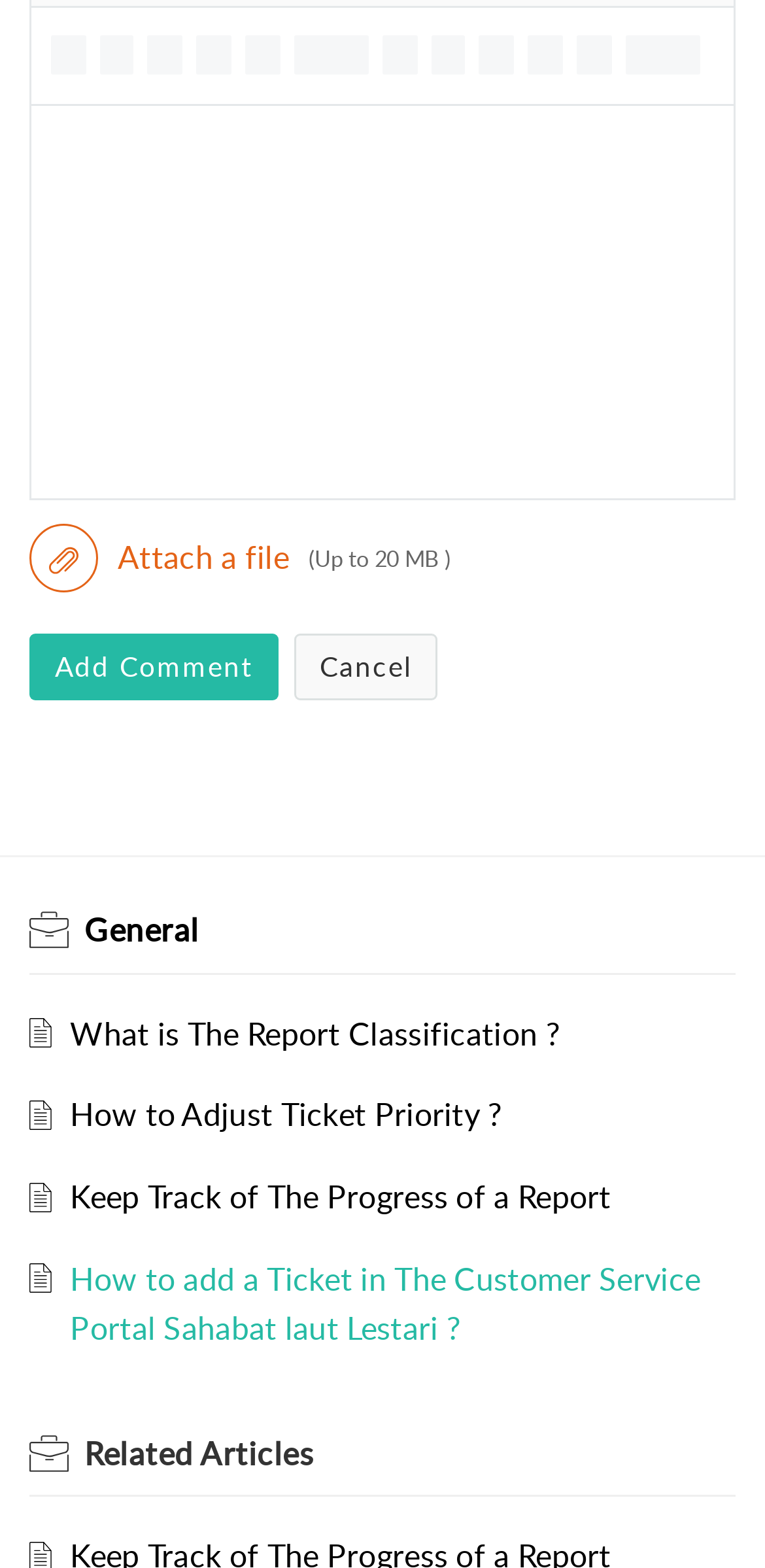Determine the bounding box coordinates of the region I should click to achieve the following instruction: "Explore on board charger solutions". Ensure the bounding box coordinates are four float numbers between 0 and 1, i.e., [left, top, right, bottom].

None